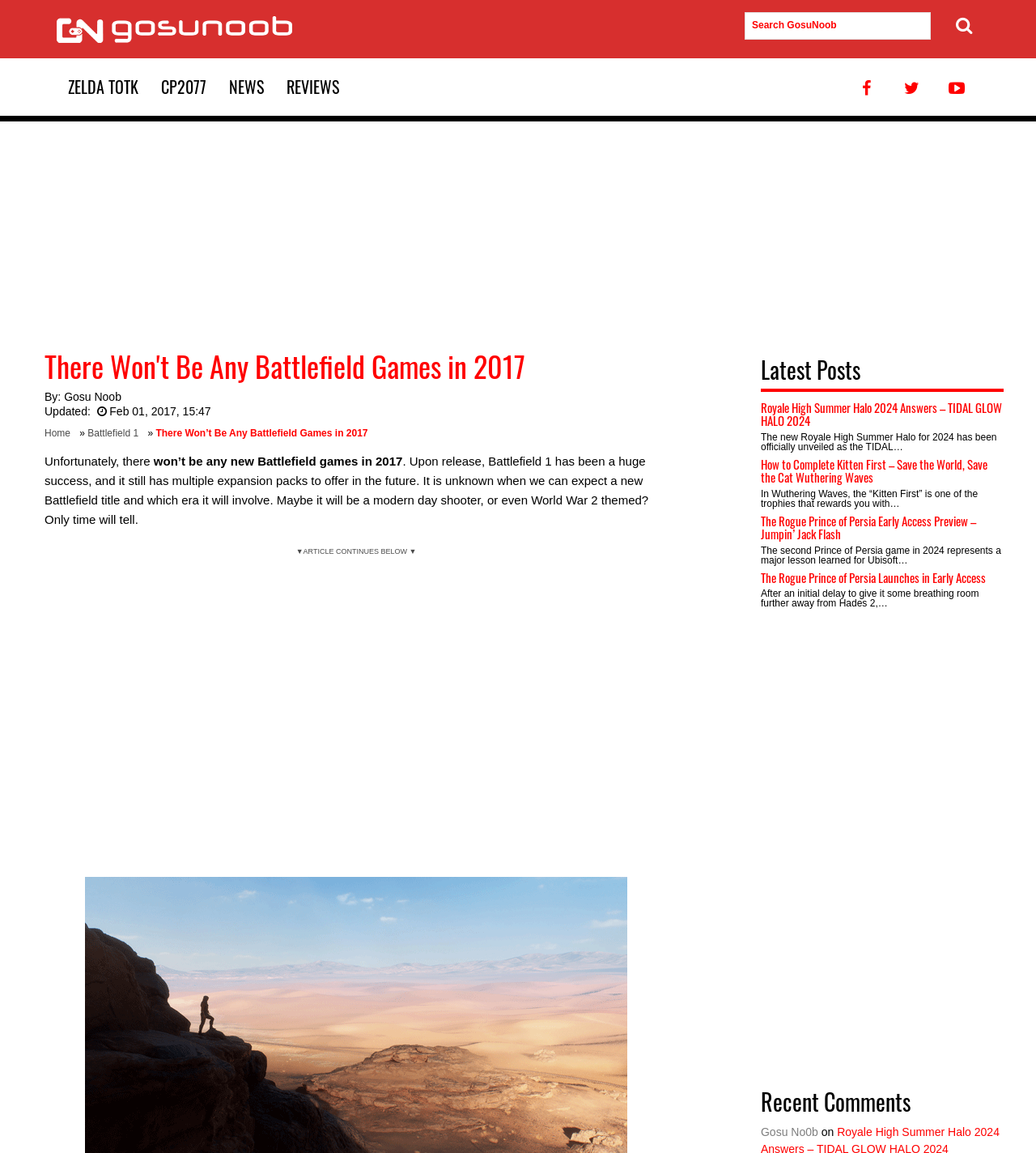Locate the bounding box coordinates of the element I should click to achieve the following instruction: "Check the latest posts".

[0.734, 0.31, 0.969, 0.34]